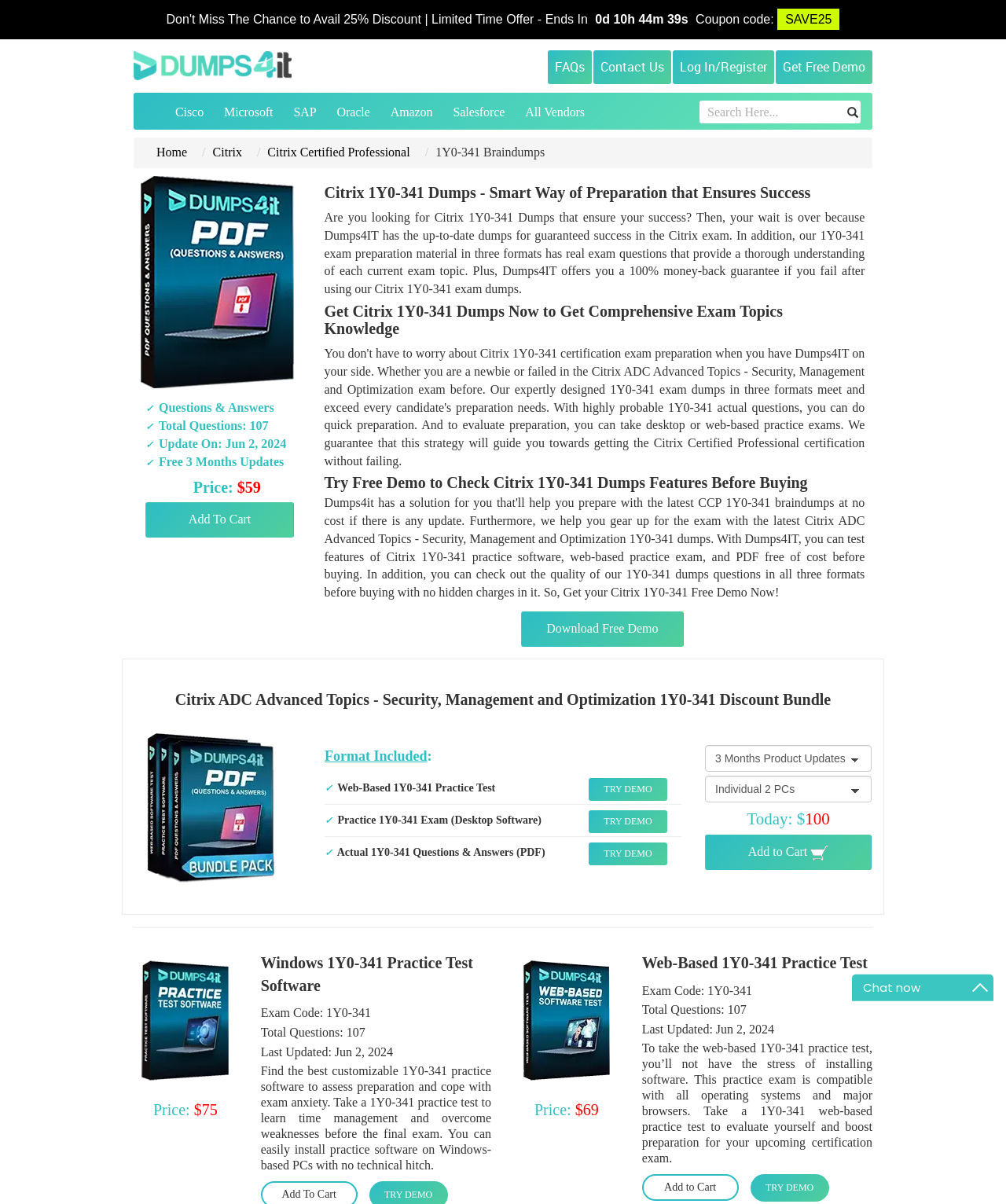Answer the question using only a single word or phrase: 
What is the last updated date of the dumps?

Jun 2, 2024